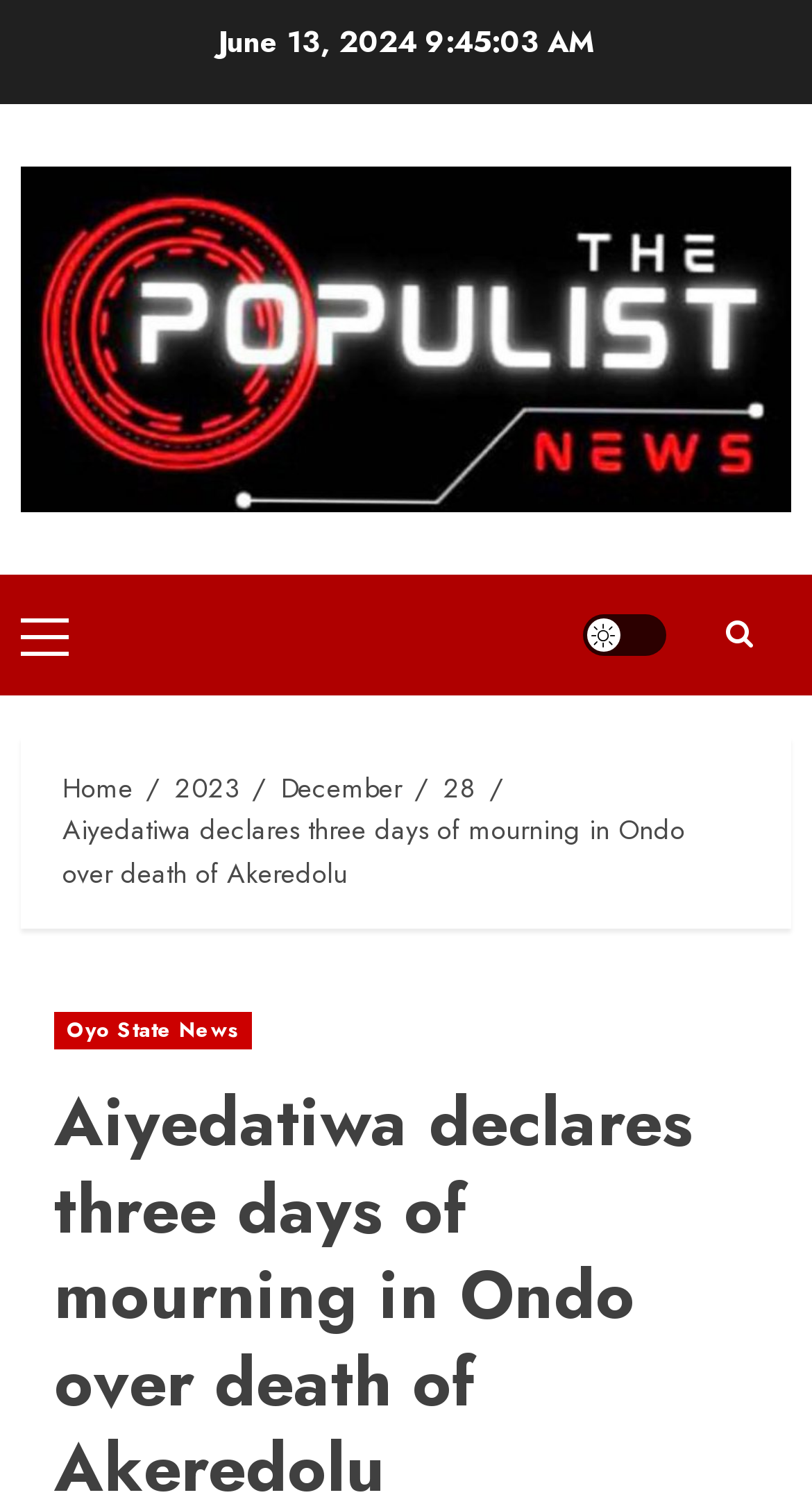Determine the bounding box coordinates for the clickable element required to fulfill the instruction: "Switch to Light/Dark mode". Provide the coordinates as four float numbers between 0 and 1, i.e., [left, top, right, bottom].

[0.718, 0.408, 0.821, 0.436]